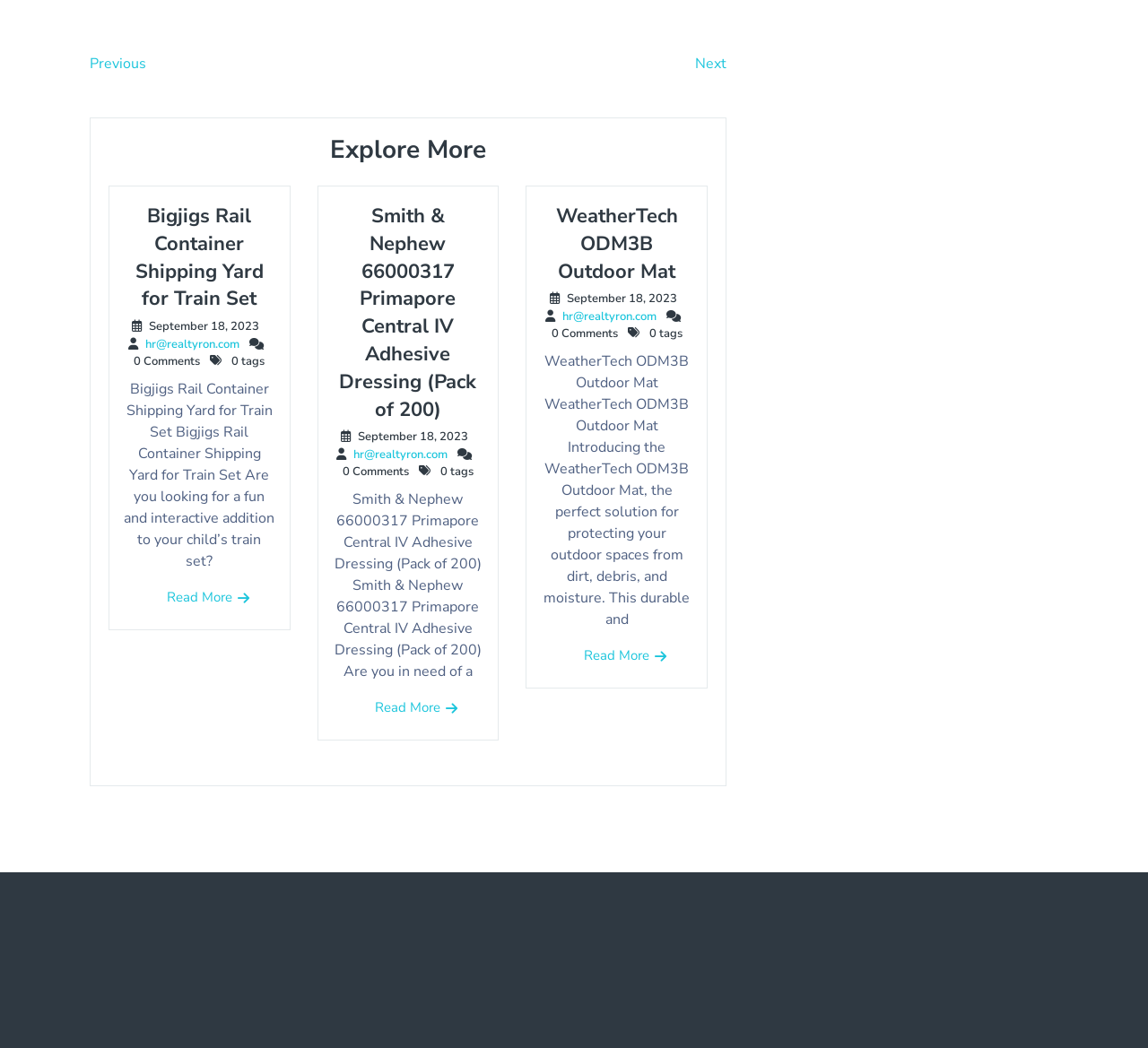Please give the bounding box coordinates of the area that should be clicked to fulfill the following instruction: "Search for something". The coordinates should be in the format of four float numbers from 0 to 1, i.e., [left, top, right, bottom].

None